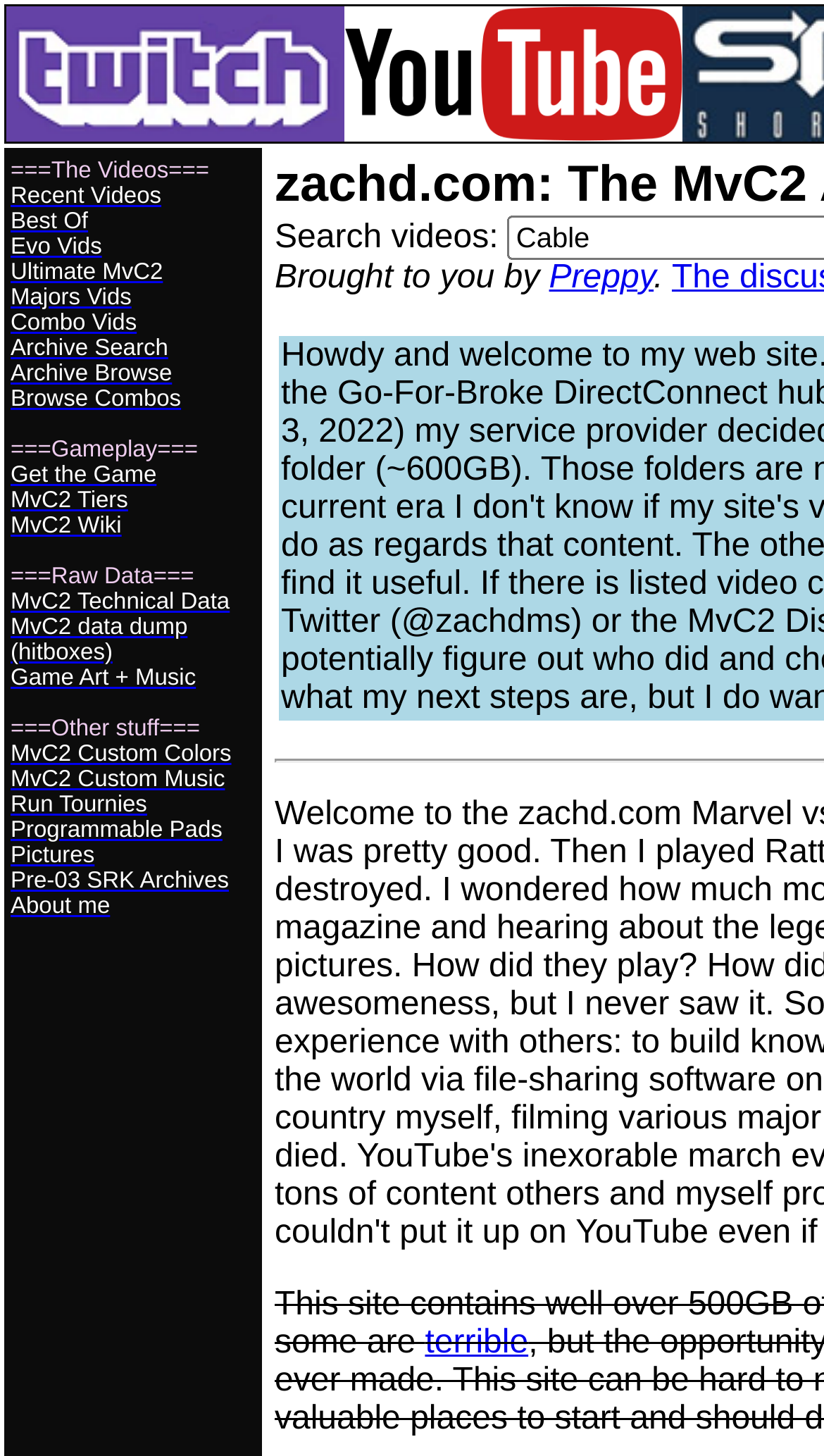Determine the bounding box coordinates of the region I should click to achieve the following instruction: "Check About me". Ensure the bounding box coordinates are four float numbers between 0 and 1, i.e., [left, top, right, bottom].

[0.013, 0.614, 0.134, 0.631]